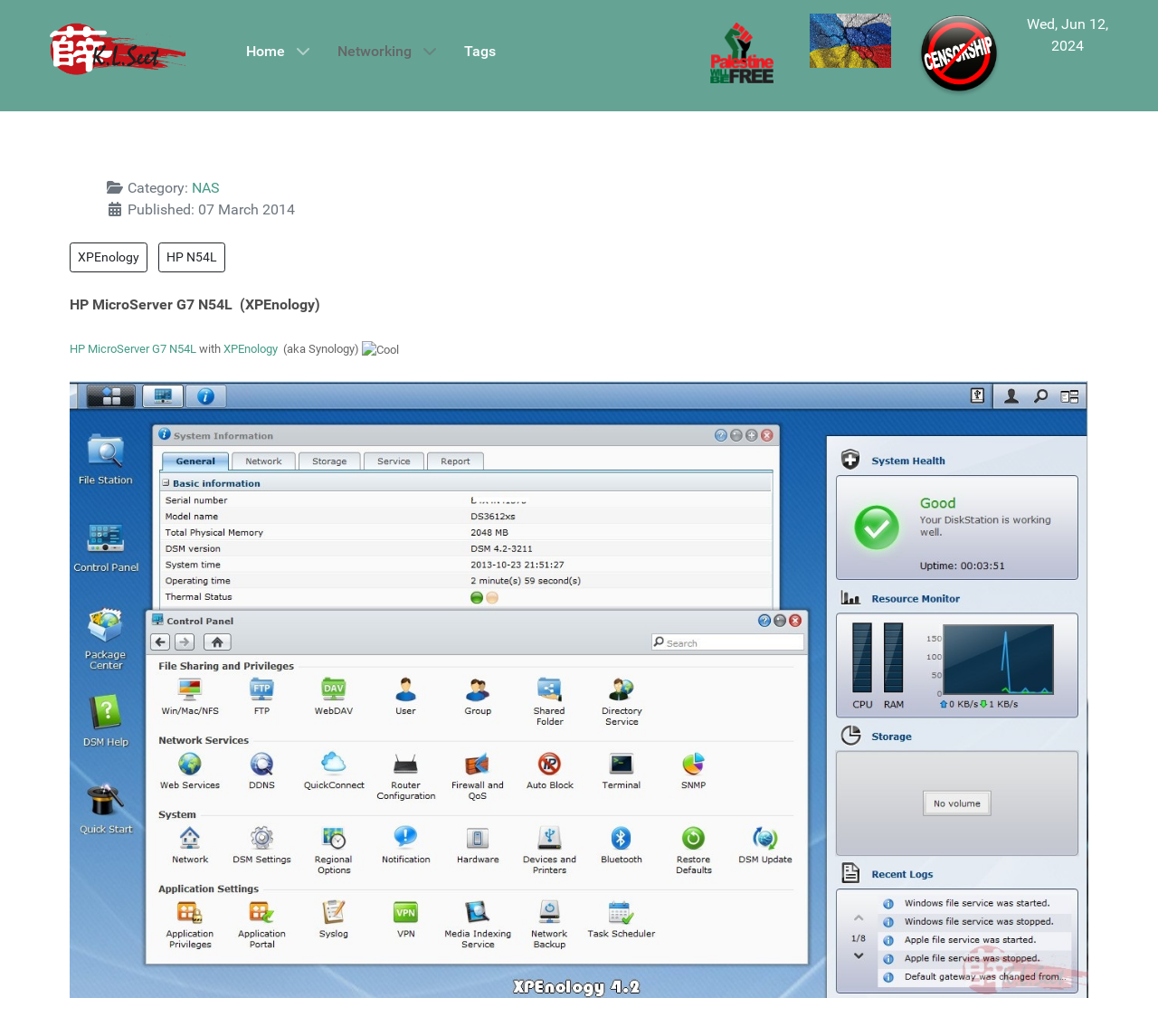Determine the bounding box coordinates of the region to click in order to accomplish the following instruction: "Visit XPEnology page". Provide the coordinates as four float numbers between 0 and 1, specifically [left, top, right, bottom].

[0.06, 0.234, 0.127, 0.263]